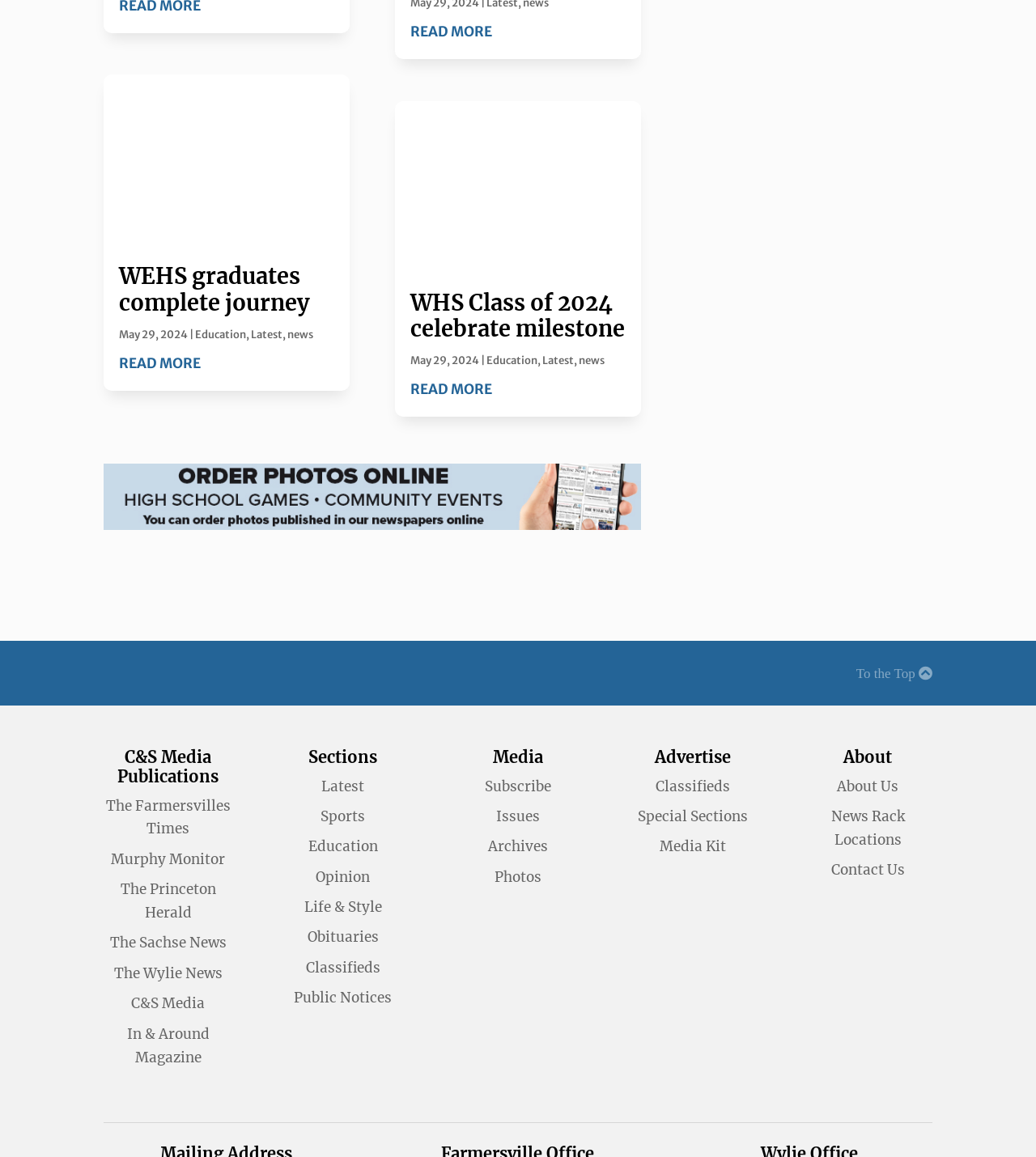What is the date of the articles?
Look at the webpage screenshot and answer the question with a detailed explanation.

The date 'May 29, 2024' is mentioned multiple times in the articles, indicating that it is the date when the articles were published.